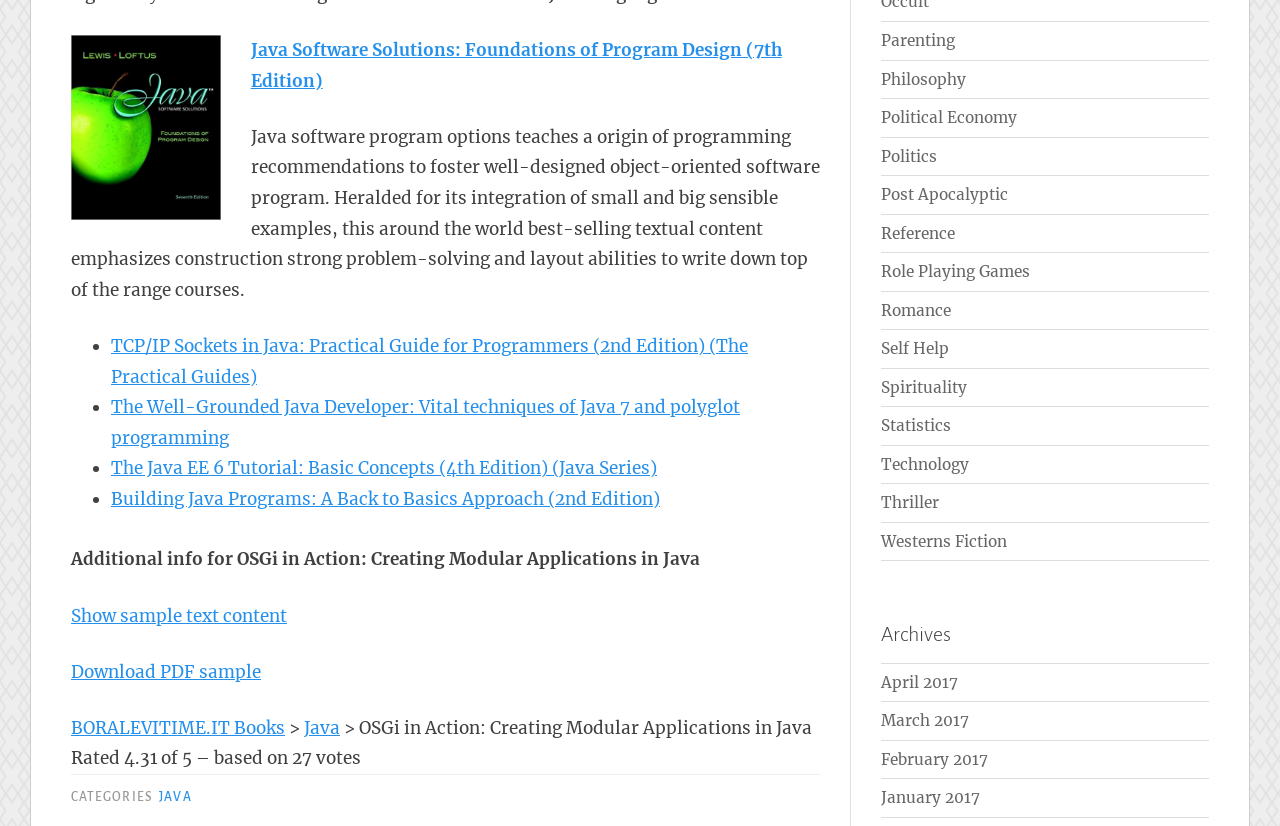How many votes are there for the rating?
Based on the image, provide a one-word or brief-phrase response.

27